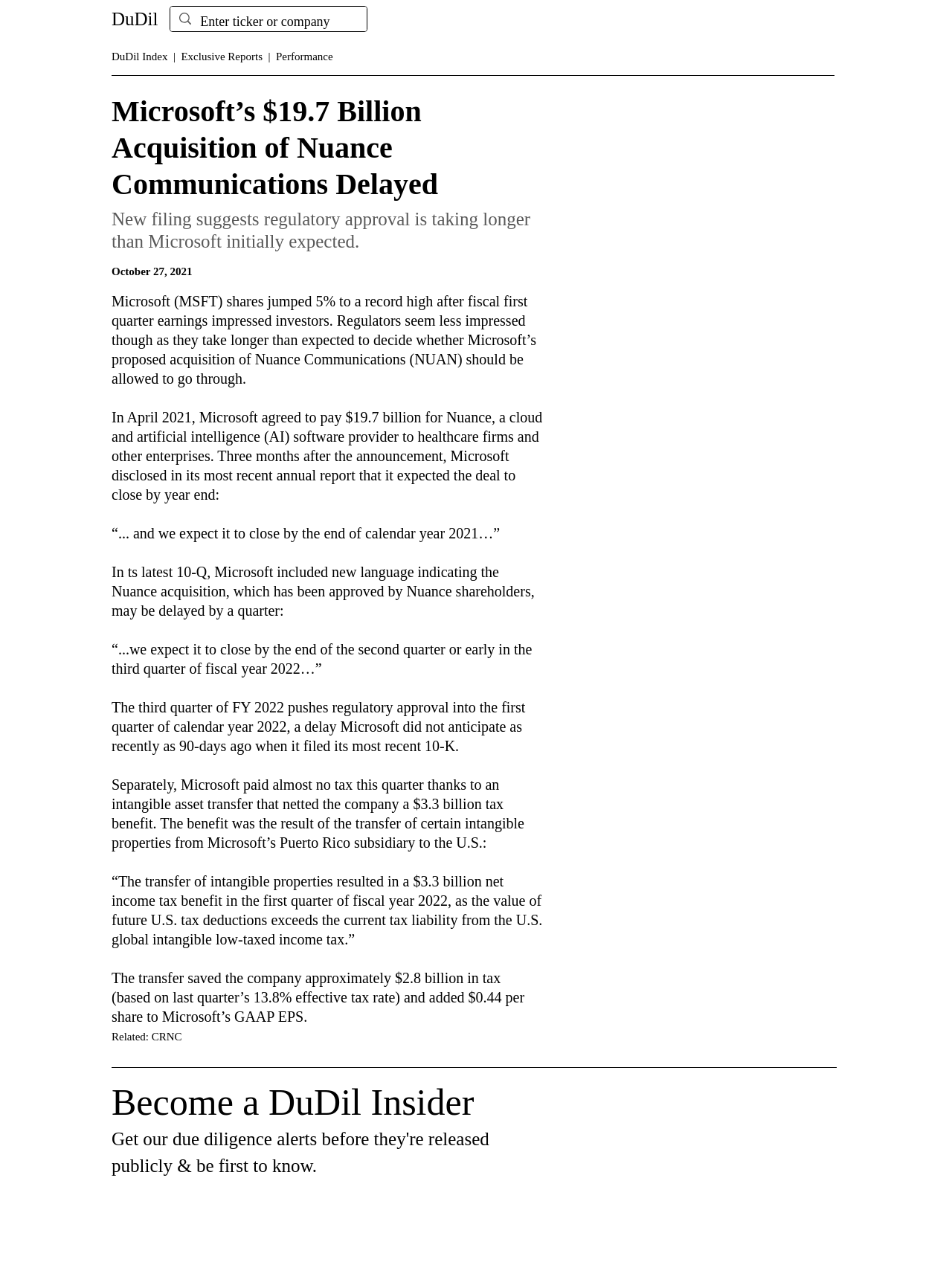Provide a thorough description of this webpage.

The webpage appears to be a news article or report about Microsoft's acquisition of Nuance Communications. At the top, there is a heading that reads "Microsoft's $19.7 Billion Acquisition of Nuance Communications Delayed". Below this heading, there are several subheadings that provide more details about the acquisition, including the expected timeline for regulatory approval and the impact on Microsoft's earnings.

To the left of the main content, there is a search bar with a small image and a text input field where users can enter a ticker or company name. Above the search bar, there are two links: "DuDil Index" and "Exclusive Reports".

The main content of the article is divided into several sections, each with its own heading. The first section discusses the delay in regulatory approval for the acquisition, citing a new filing that suggests the process is taking longer than expected. The second section provides more details about the acquisition, including the expected closing date and the impact on Microsoft's earnings.

There are several static text elements throughout the article that provide quotes from Microsoft's filings, including a statement about the expected closing date and another about the tax benefits of the acquisition.

At the bottom of the page, there are two more headings: "Related: CRNC" and "Become a DuDil Insider", which appears to be an invitation to sign up for exclusive content or alerts.